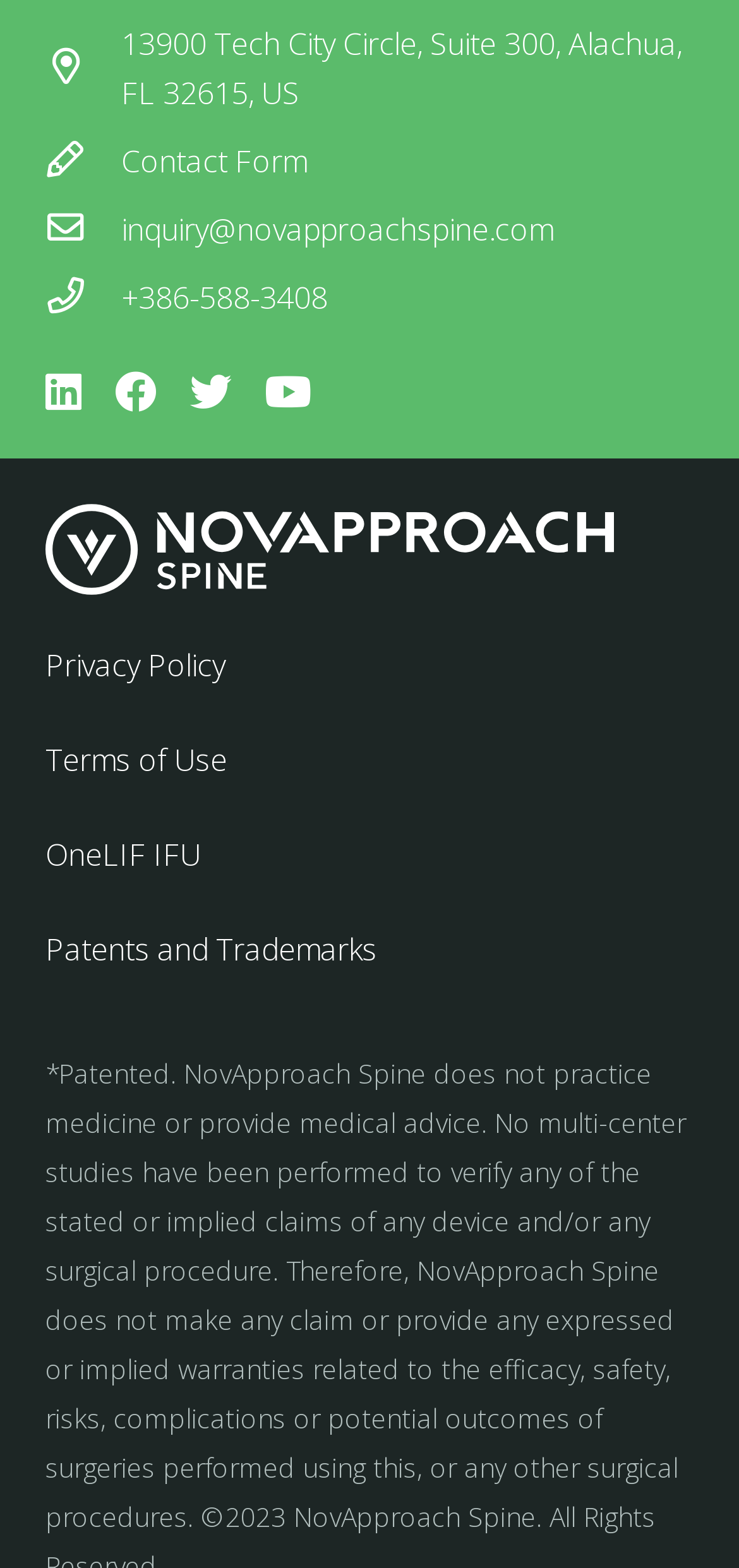Predict the bounding box of the UI element based on this description: "parent_node: Contact Form aria-label="Contact Form"".

[0.062, 0.087, 0.164, 0.118]